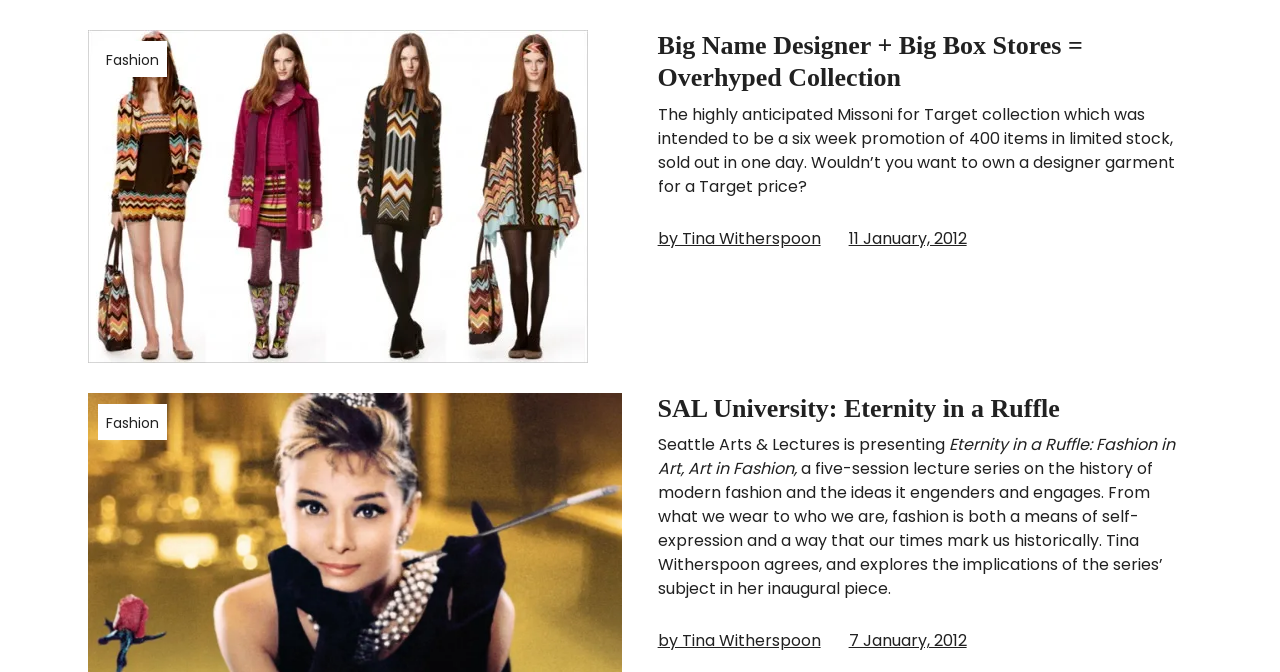Please identify the bounding box coordinates of the element on the webpage that should be clicked to follow this instruction: "Click on the 'Midjourney AI Art Tutorial: Create Masterpieces' link". The bounding box coordinates should be given as four float numbers between 0 and 1, formatted as [left, top, right, bottom].

None